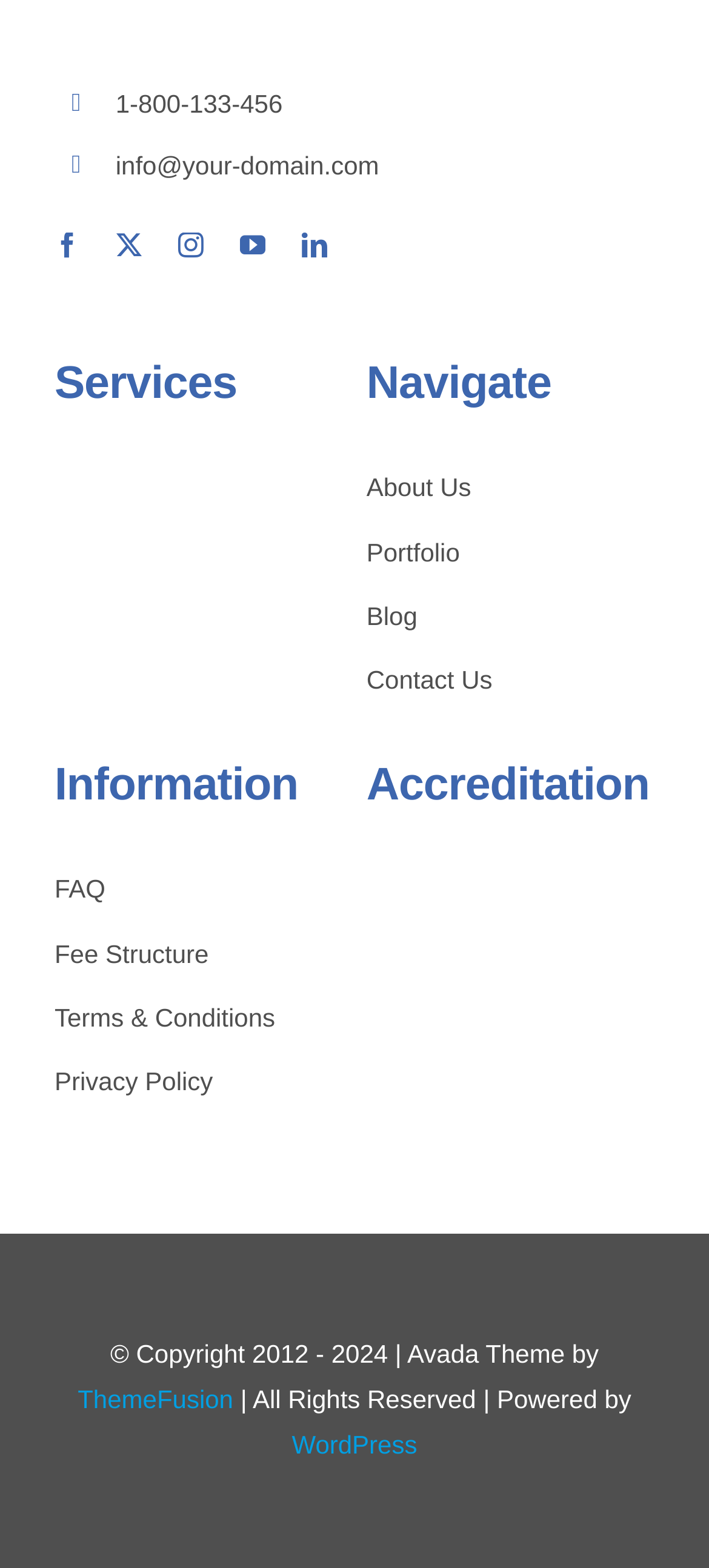Using the information in the image, give a detailed answer to the following question: What is the accreditation logo on the right side?

The accreditation logos are located in the bottom section of the webpage, and the first logo on the right side is 'safetrade-accredited'.